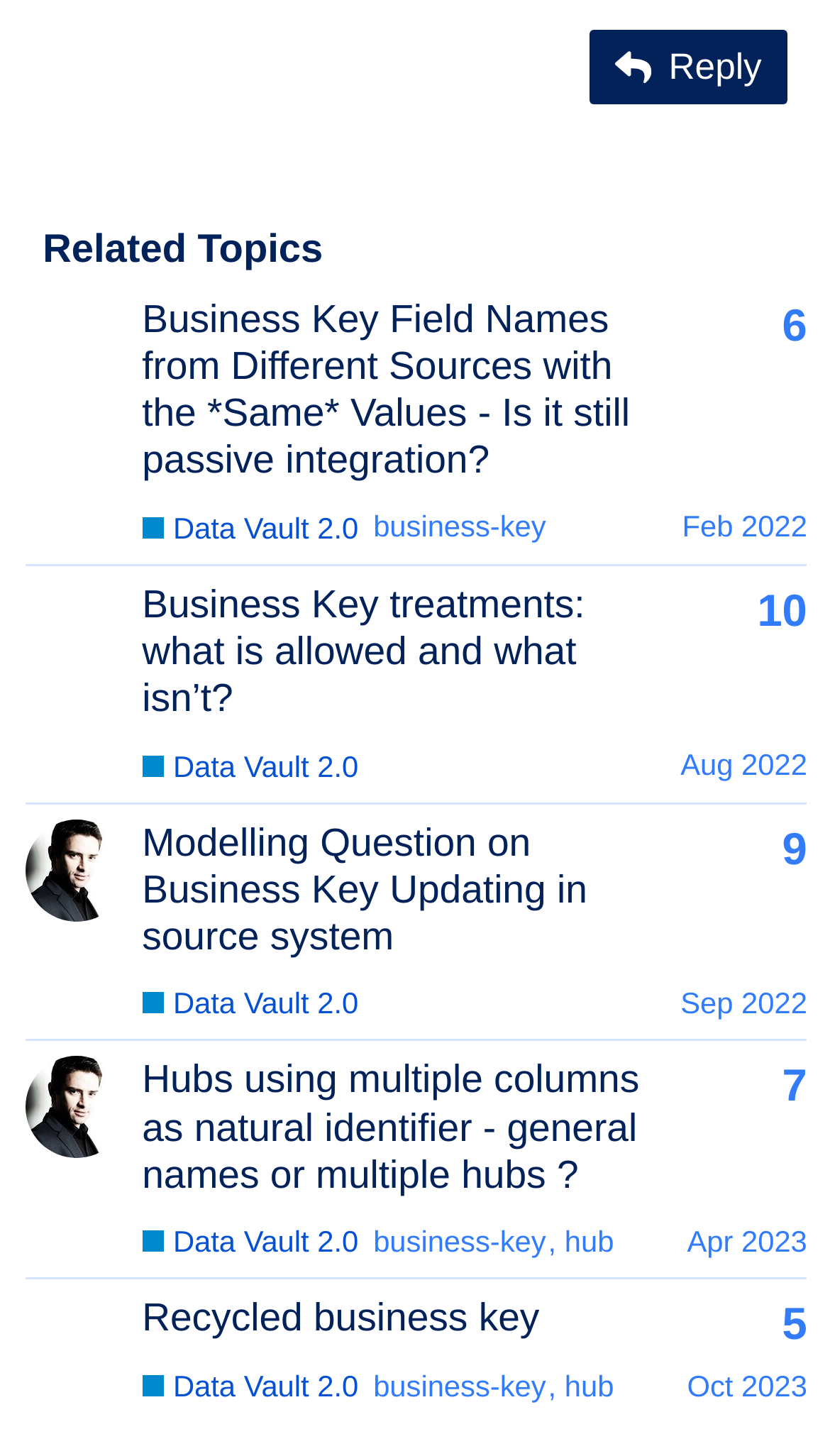How many topics are listed?
Examine the screenshot and reply with a single word or phrase.

4